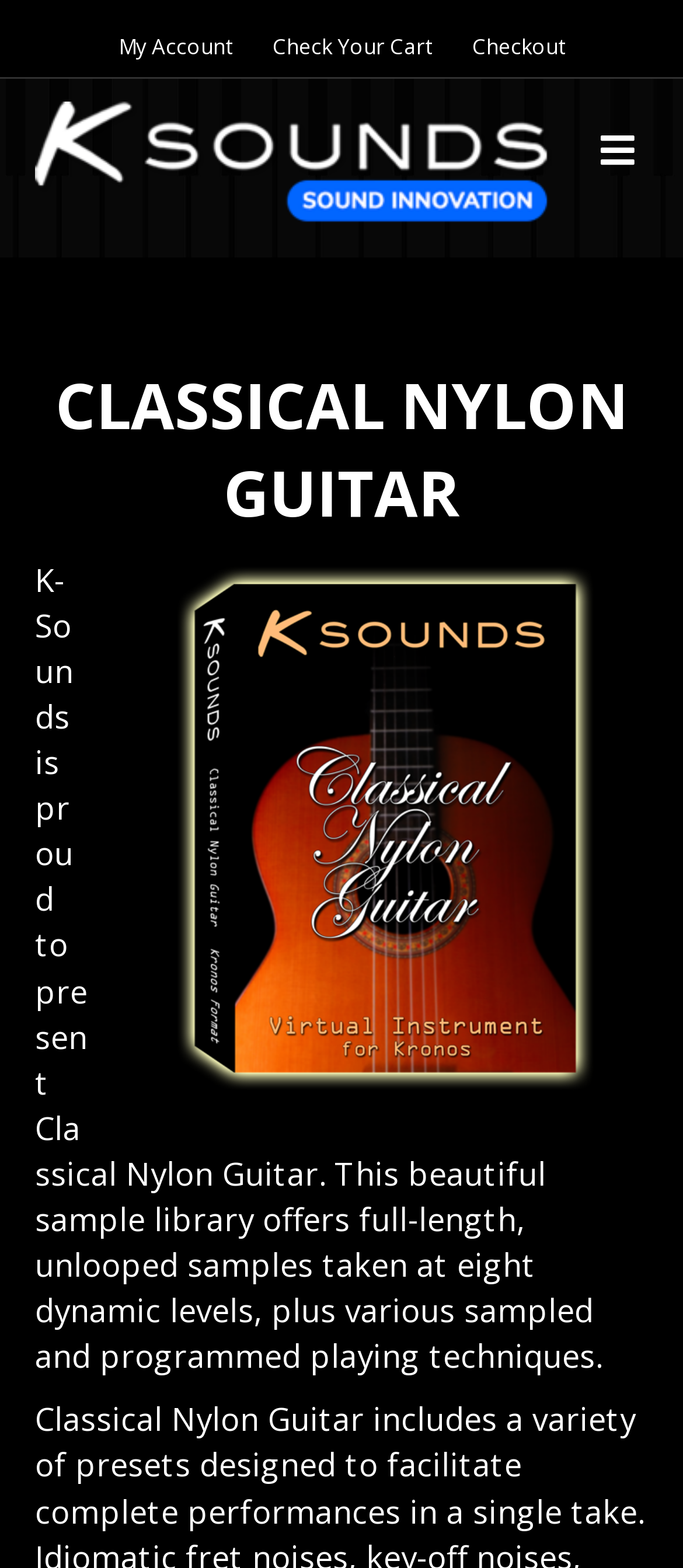What is the main navigation menu? Based on the image, give a response in one word or a short phrase.

Top Bar Menu